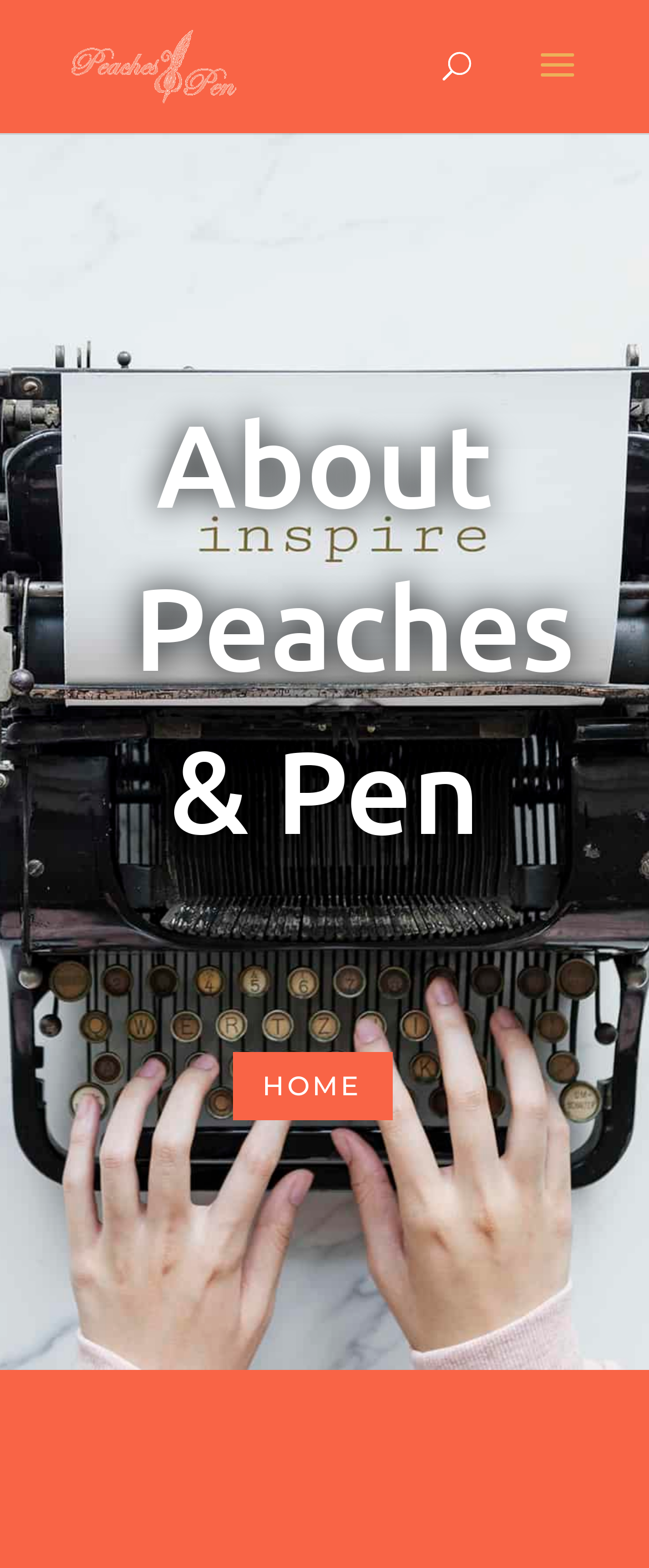Please analyze the image and give a detailed answer to the question:
What is the name of the website?

I found the answer by looking at the link element at the top of the page with the text 'Peaches & Pen', which is likely the name of the website.